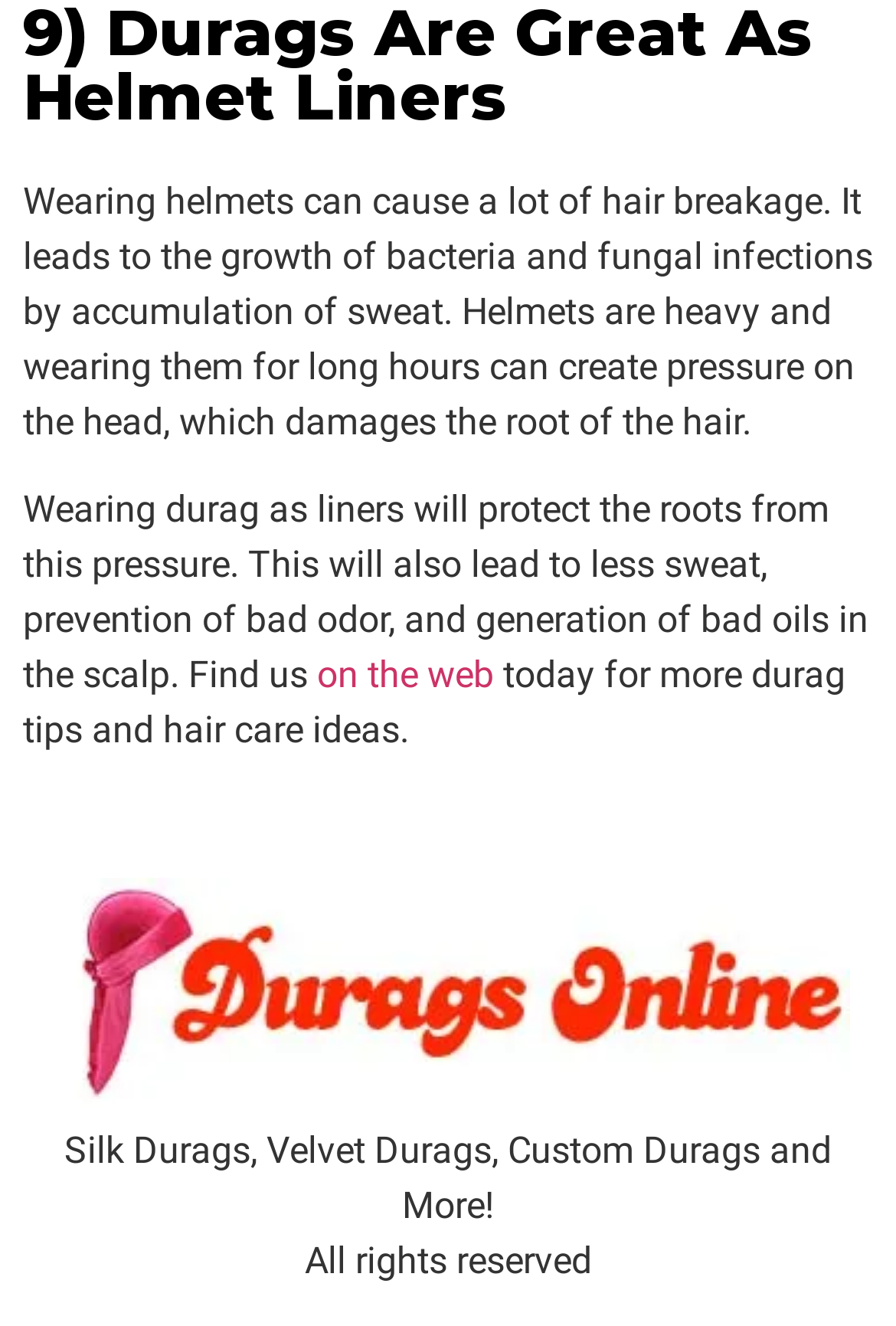What is the purpose of wearing durags as liners?
Provide an in-depth and detailed explanation in response to the question.

According to the static text element, wearing durags as liners can protect the roots from pressure caused by wearing heavy helmets, which can lead to hair breakage and other problems.